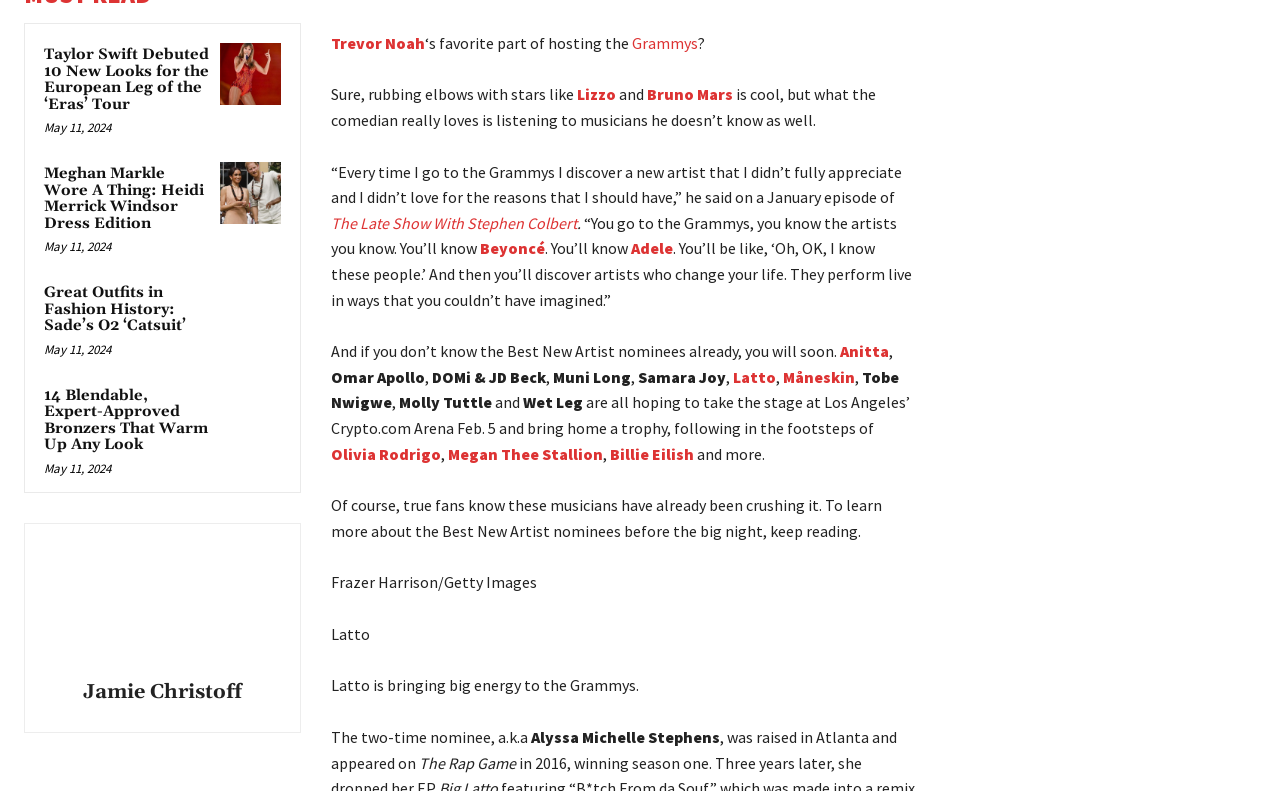What is the name of the arena where the Grammys will take place?
Please answer using one word or phrase, based on the screenshot.

Crypto.com Arena